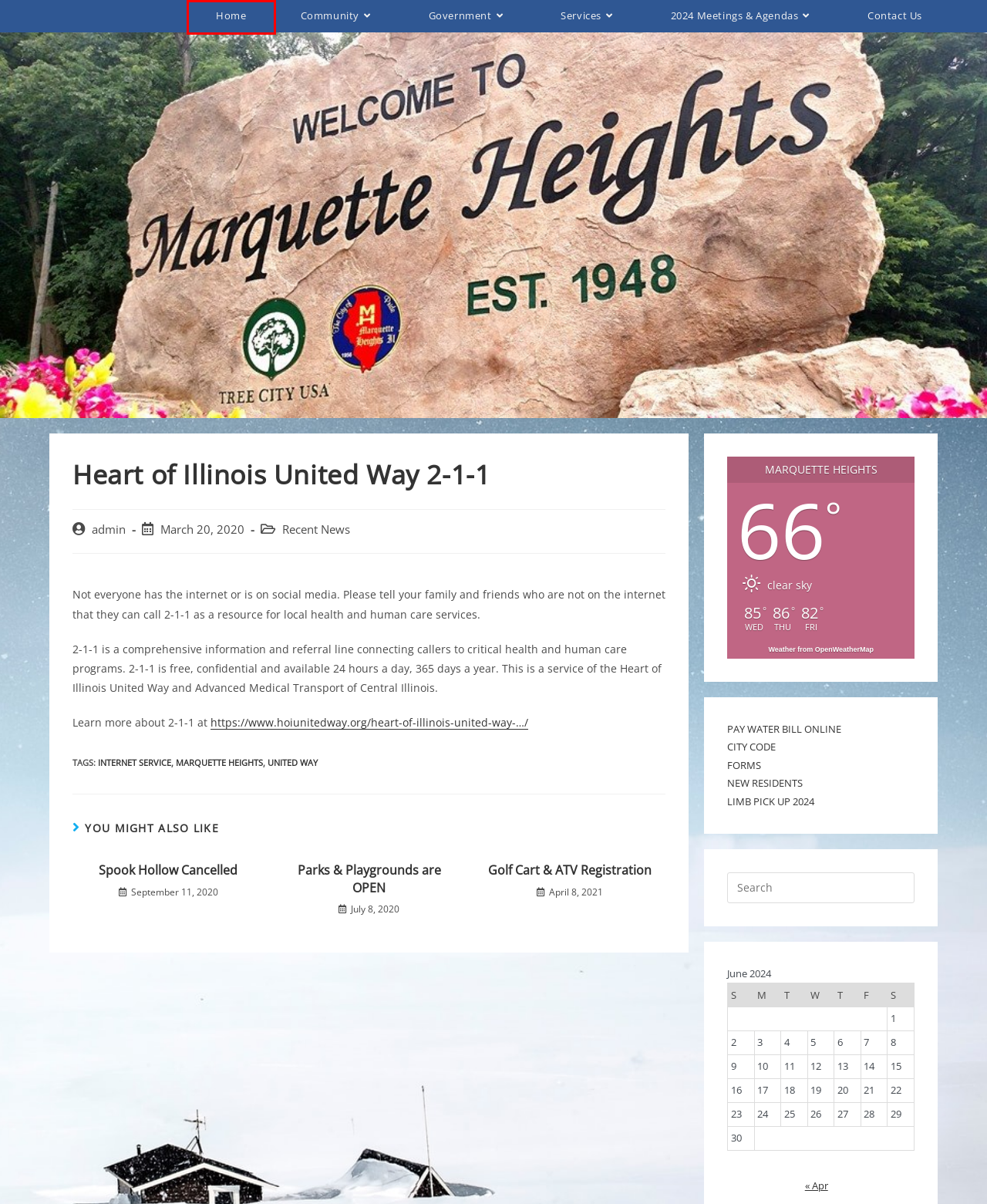Given a webpage screenshot featuring a red rectangle around a UI element, please determine the best description for the new webpage that appears after the element within the bounding box is clicked. The options are:
A. Parks & Playgrounds are OPEN – City of Marquette Heights
B. New Residents – City of Marquette Heights
C. LIMB PICK UP 2024 – City of Marquette Heights
D. Recent News – City of Marquette Heights
E. April 2024 – City of Marquette Heights
F. City of Marquette Heights – The City of Pride
G. Contact Us – City of Marquette Heights
H. Spook Hollow Cancelled – City of Marquette Heights

F